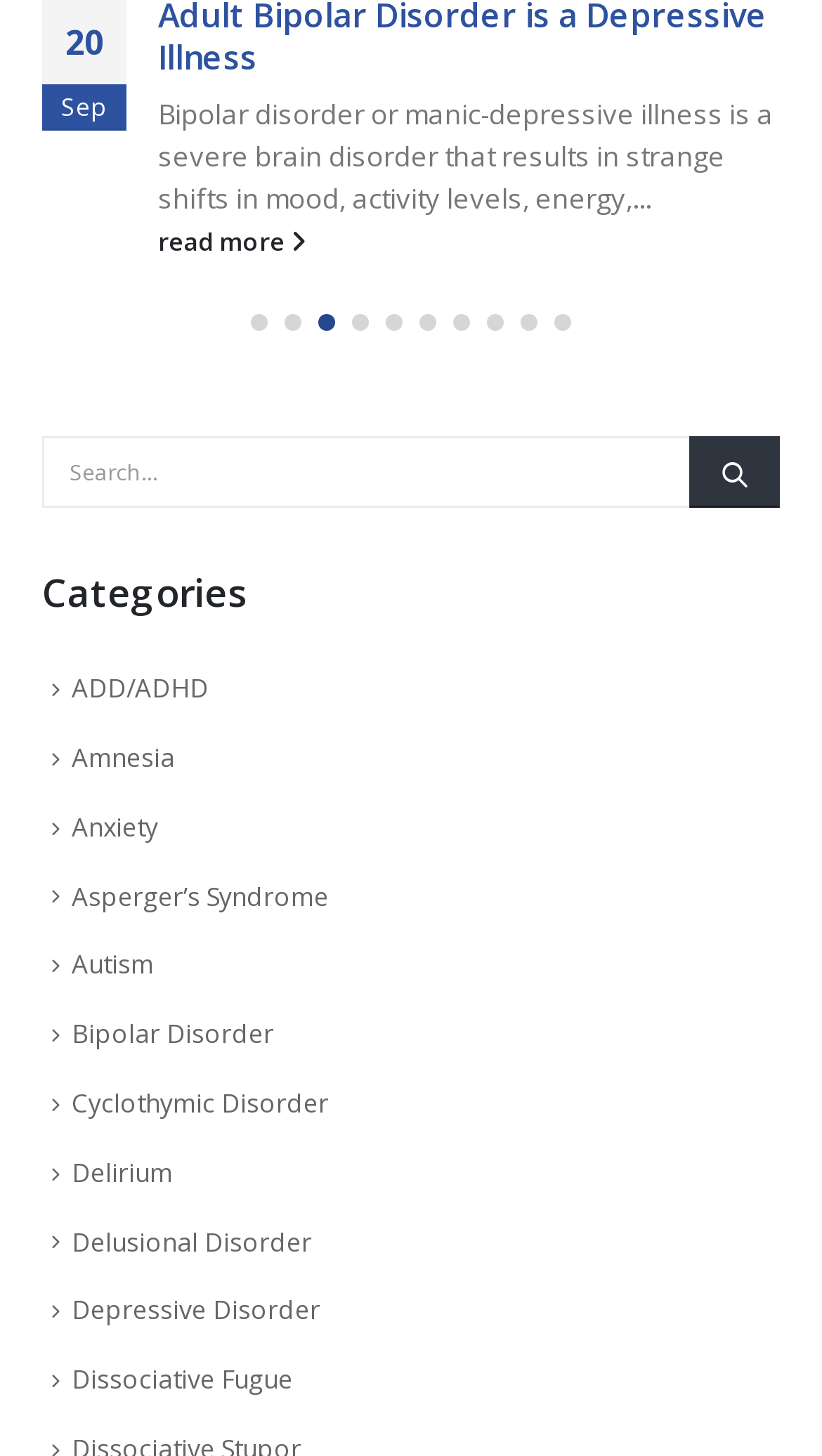What categories are listed on the webpage?
Give a one-word or short phrase answer based on the image.

Various mental health conditions